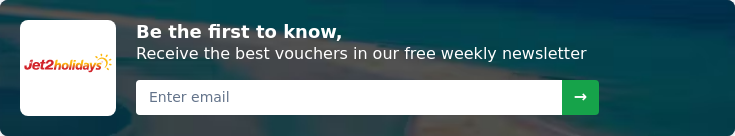Give a detailed account of what is happening in the image.

This image promotes a subscription option from Jet2Holidays, encouraging viewers to sign up for exclusive weekly newsletter offers. The vibrant background suggests a vacation theme, enhancing the appeal of receiving travel vouchers. Prominently displayed is the Jet2Holidays logo, alongside a prompt inviting users to "Be the first to know," followed by a brief description urging them to "Receive the best vouchers in our free weekly newsletter." A user-friendly email input box is featured for easy subscription access, coupled with a clear green arrow button for submission. This call to action emphasizes the benefits of staying updated with holiday deals and discounts.